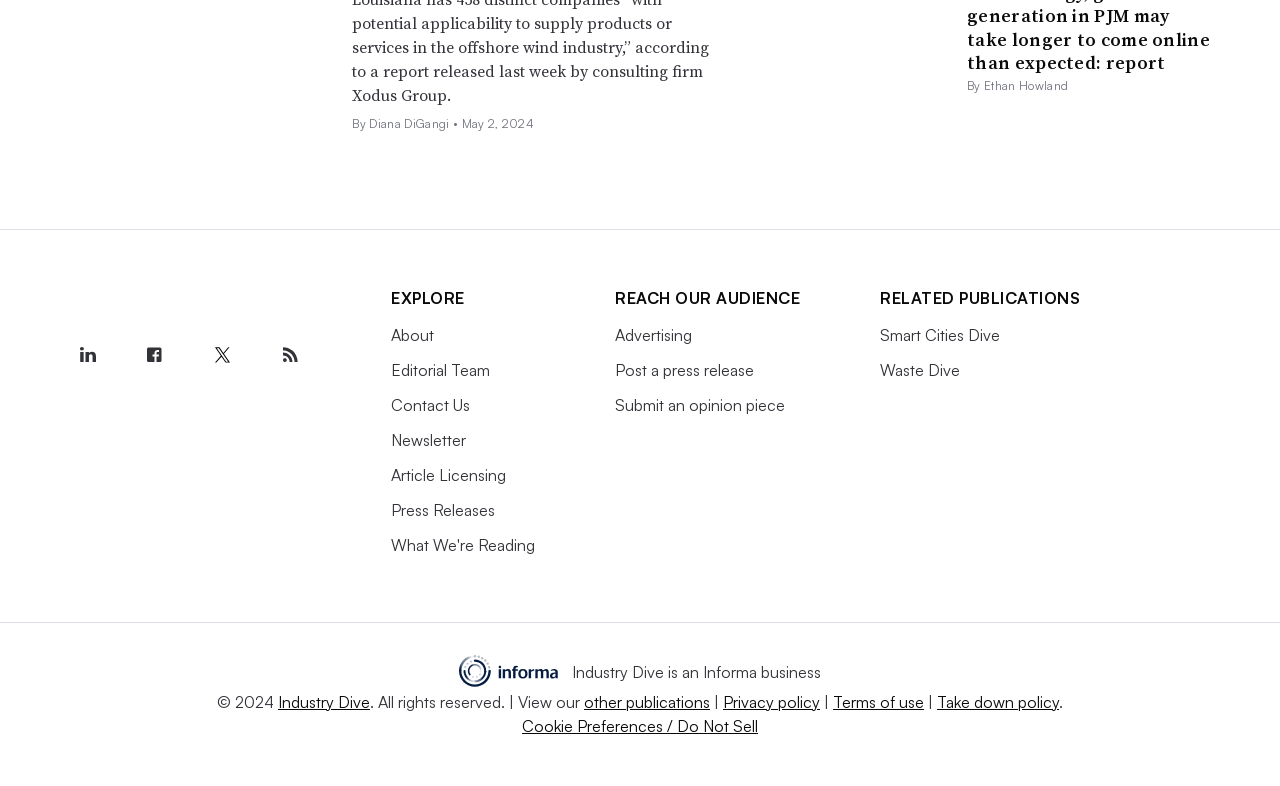Please determine the bounding box coordinates of the area that needs to be clicked to complete this task: 'Click Industry Dive Logo'. The coordinates must be four float numbers between 0 and 1, formatted as [left, top, right, bottom].

[0.052, 0.357, 0.234, 0.382]